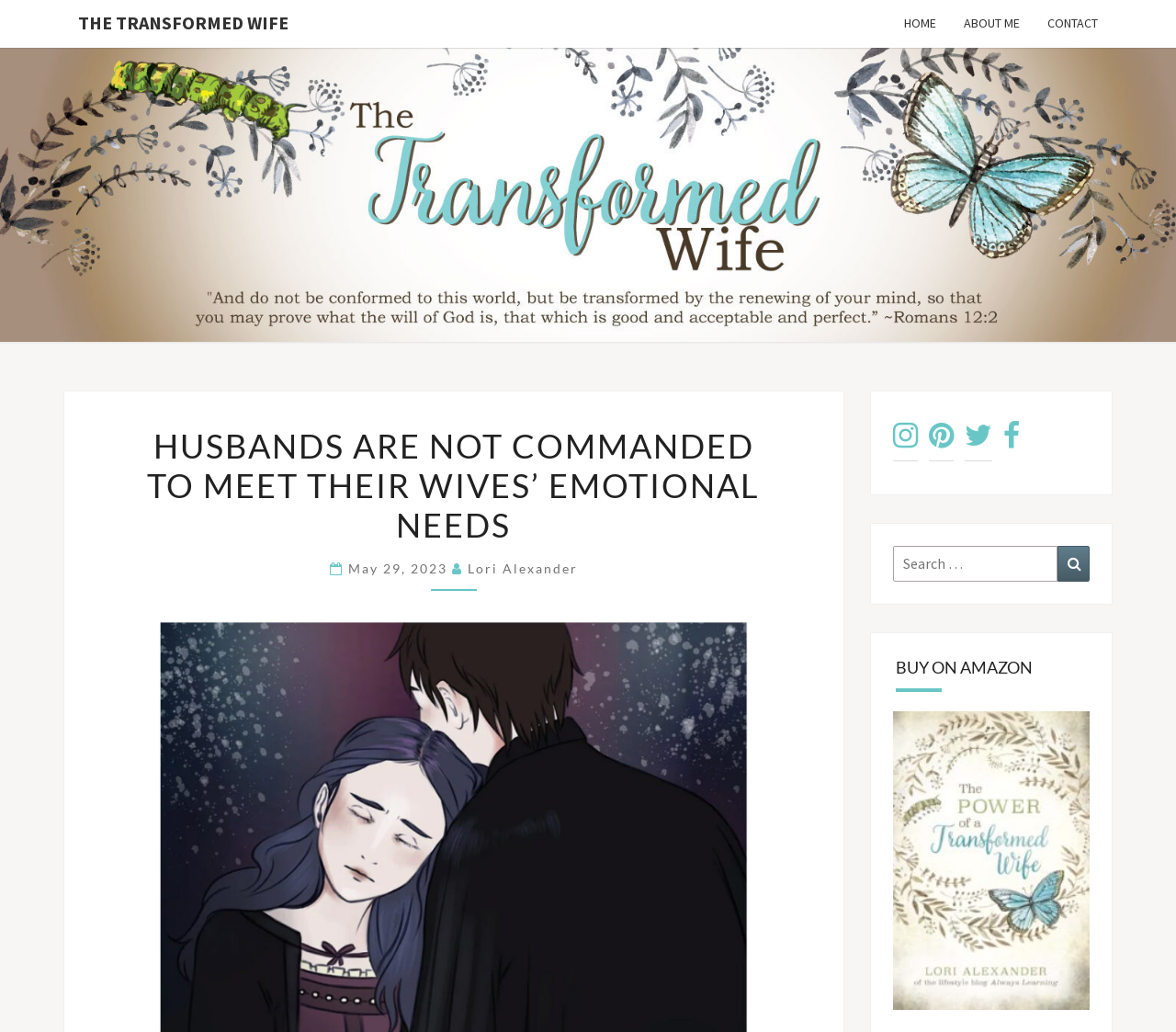Generate a comprehensive description of the webpage content.

This webpage is about "The Transformed Wife" and appears to be a blog or article page. At the top, there is a navigation menu with links to "THE TRANSFORMED WIFE", "HOME", "ABOUT ME", and "CONTACT". Below the navigation menu, there is a large heading that reads "THE TRANSFORMED WIFE". 

The main content of the page is an article titled "HUSBANDS ARE NOT COMMANDED TO MEET THEIR WIVES’ EMOTIONAL NEEDS". The article title is displayed prominently, and below it, there is a subheading with the date "May 29, 2023" and the author's name "Lori Alexander". 

On the right side of the article, there are several social media links, represented by icons. Below the article, there is a search bar with a button to search for specific content. 

Further down the page, there is a heading that reads "BUY ON AMAZON", and below it, there is an image, likely an advertisement or a product promotion.